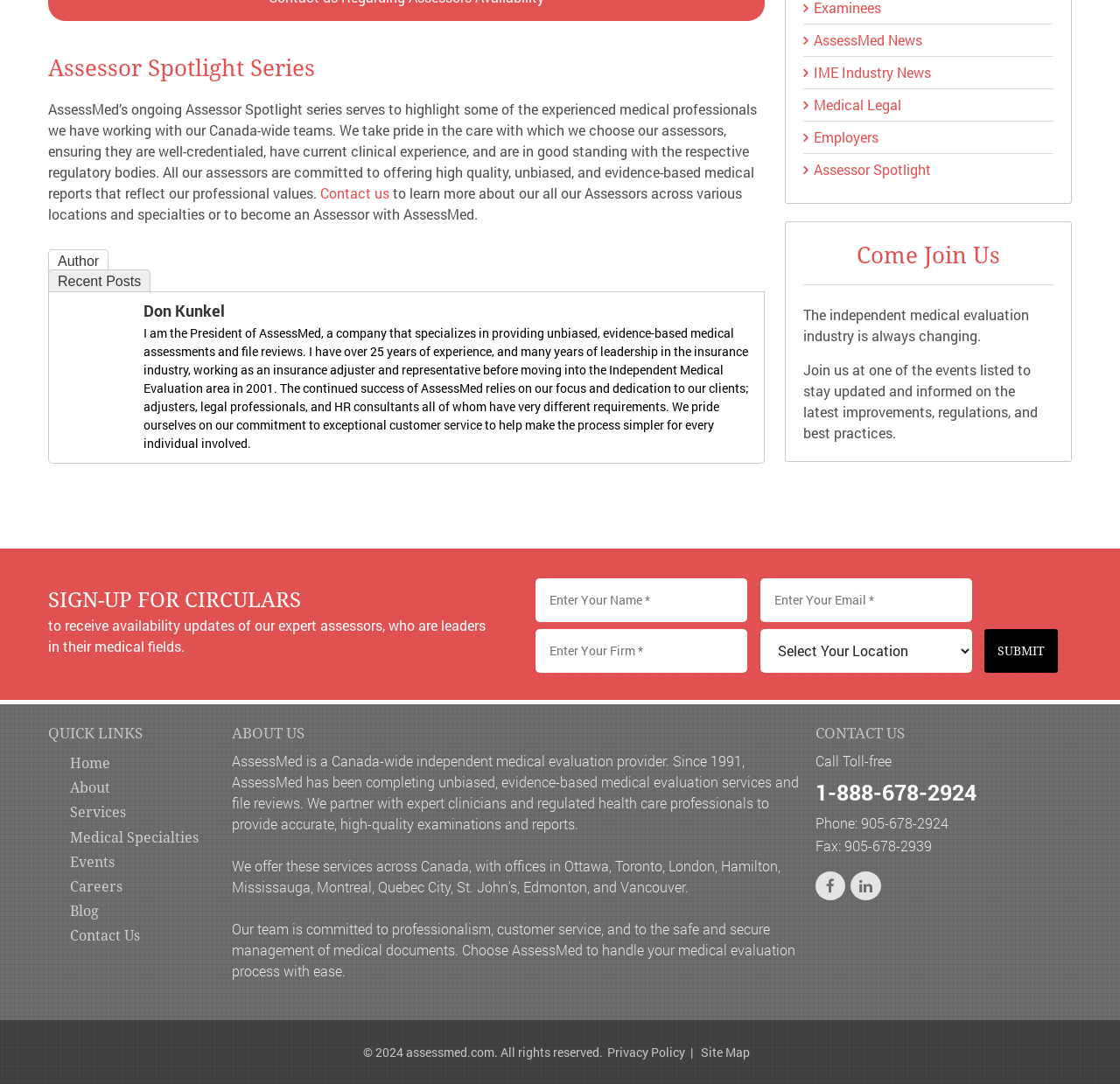Find the bounding box coordinates for the UI element that matches this description: "IME Industry News".

[0.727, 0.058, 0.832, 0.075]